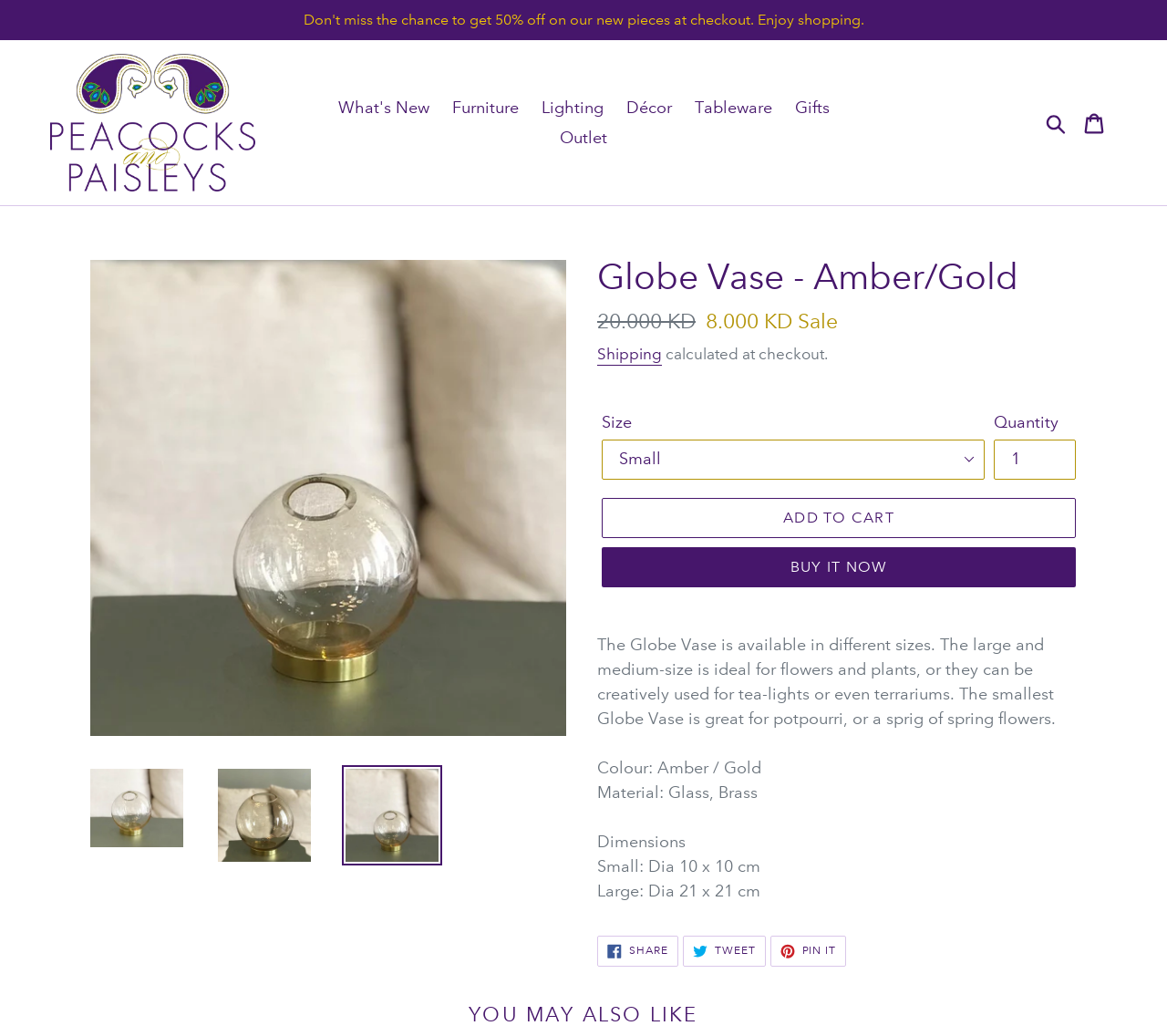What is the regular price of the Globe Vase?
Refer to the image and provide a detailed answer to the question.

The regular price of the Globe Vase can be found in the description list on the page, which shows 'Regular price' followed by '20.000 KD'. This is also indicated by the sale price being listed as '8.000 KD', implying that the regular price is higher.